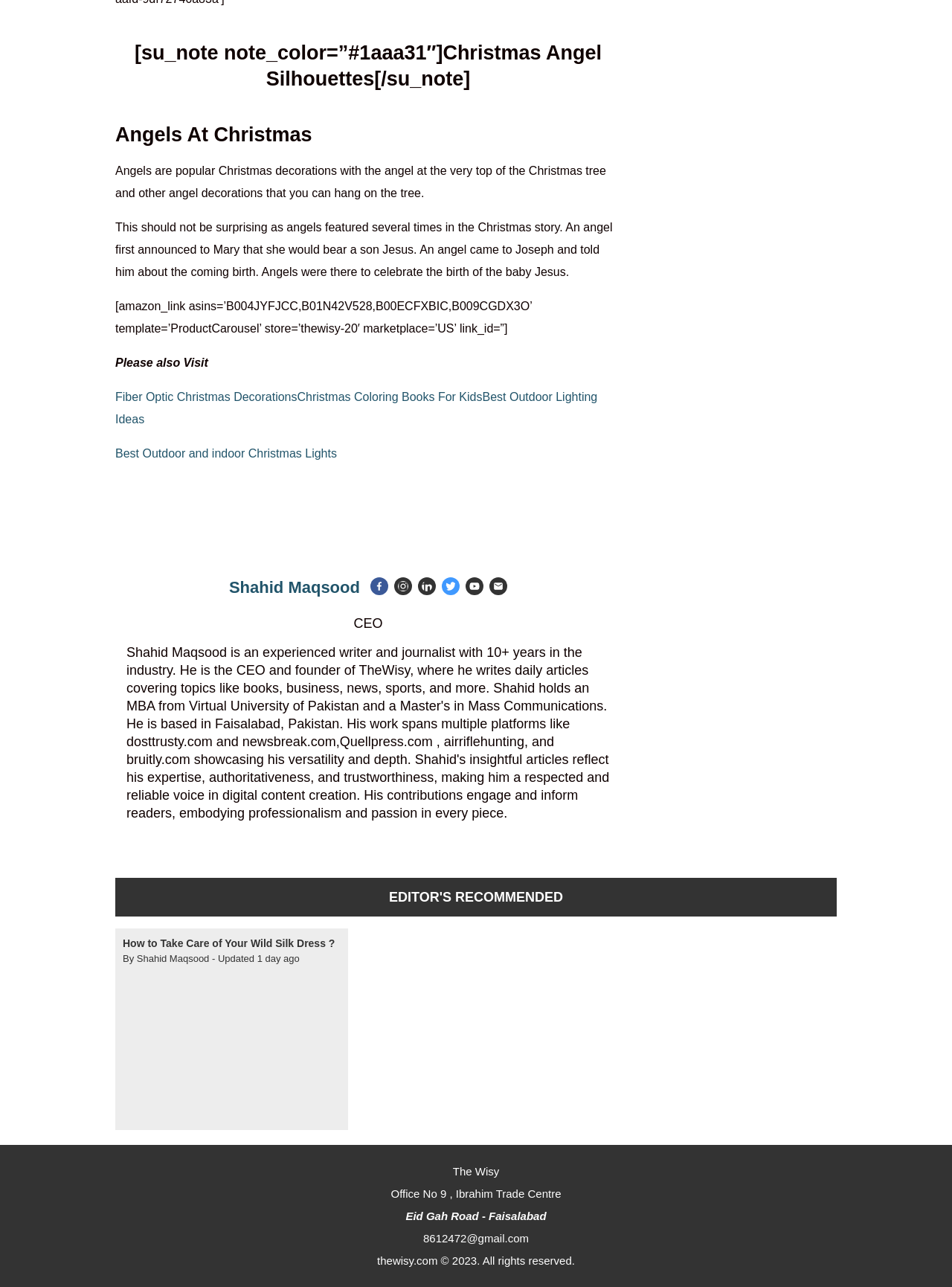Show the bounding box coordinates of the element that should be clicked to complete the task: "Visit the 'Christmas Coloring Books For Kids' page".

[0.312, 0.304, 0.507, 0.313]